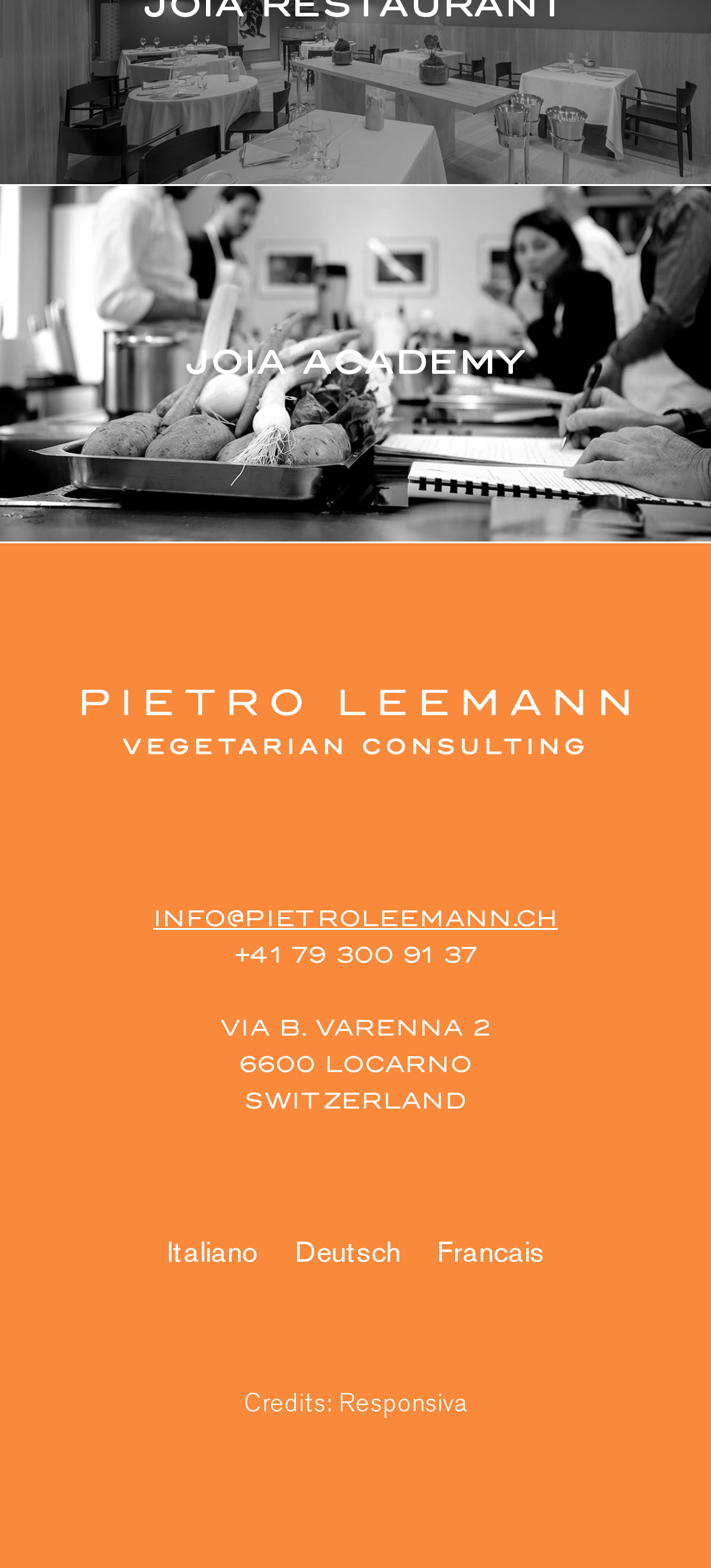Given the content of the image, can you provide a detailed answer to the question?
How many language options are available on the website?

The language options can be found in the link elements in the footer section of the page, which contain the text 'Italiano', 'Deutsch', and 'Francais', indicating that there are three language options available on the website.